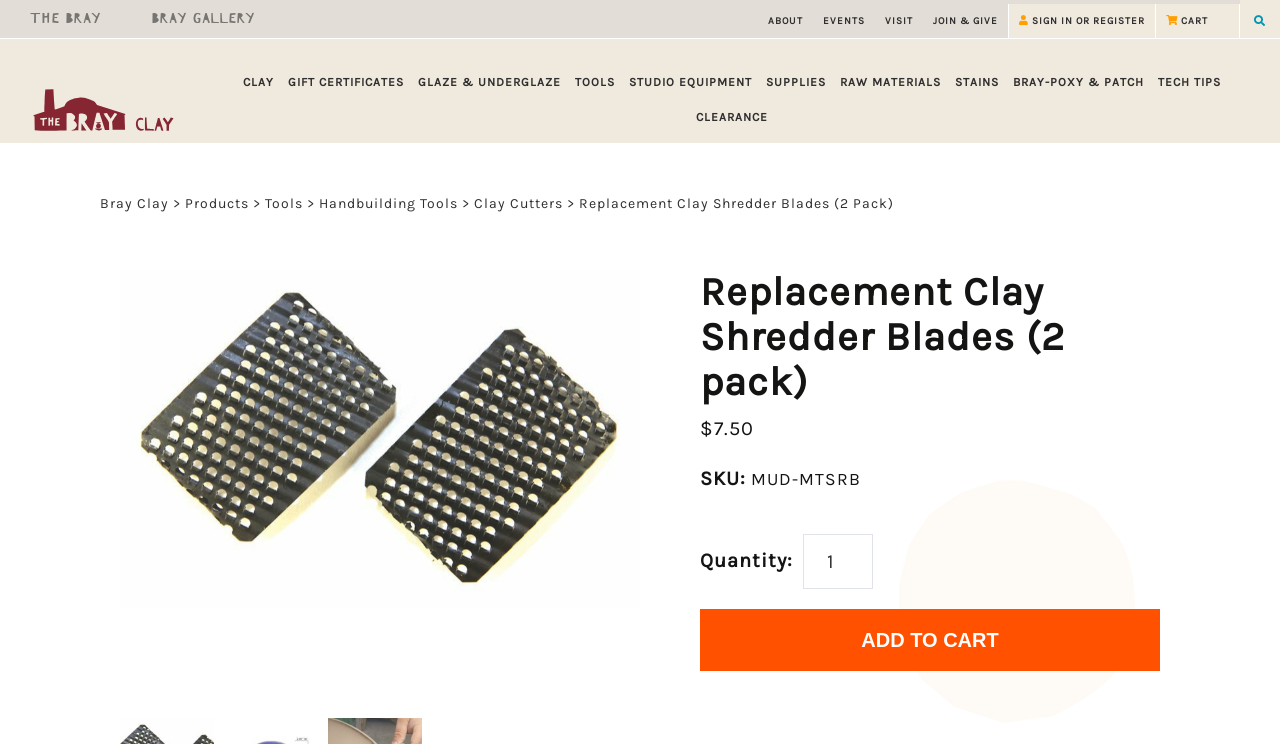What is the purpose of the Clay Shredder?
Based on the image content, provide your answer in one word or a short phrase.

Shapes and carves leather hard clay